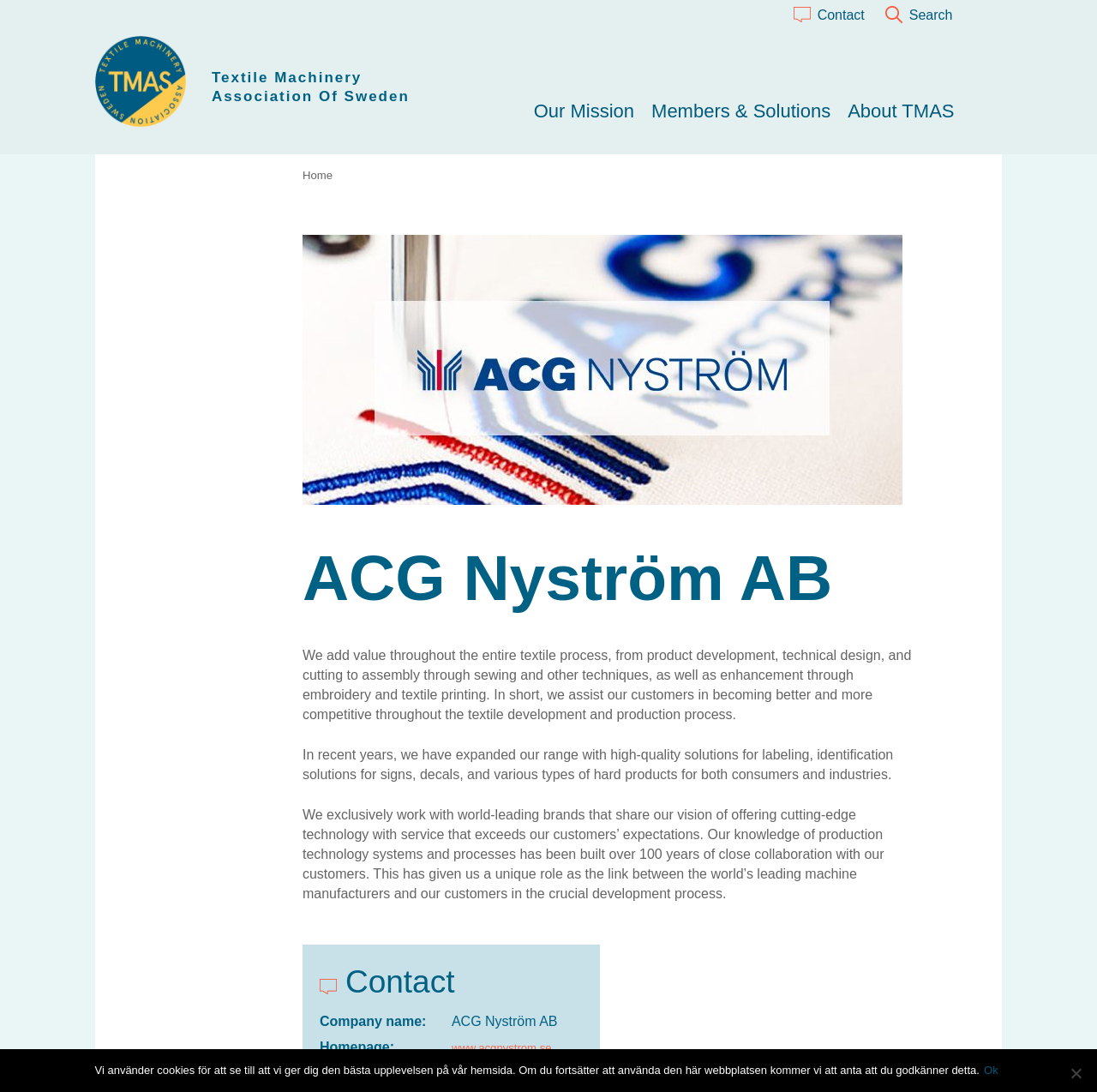What is the company's vision?
Look at the webpage screenshot and answer the question with a detailed explanation.

The company's vision can be inferred from the static text on the webpage, which describes how the company exclusively works with world-leading brands that share their vision of offering cutting-edge technology with service that exceeds their customers' expectations.